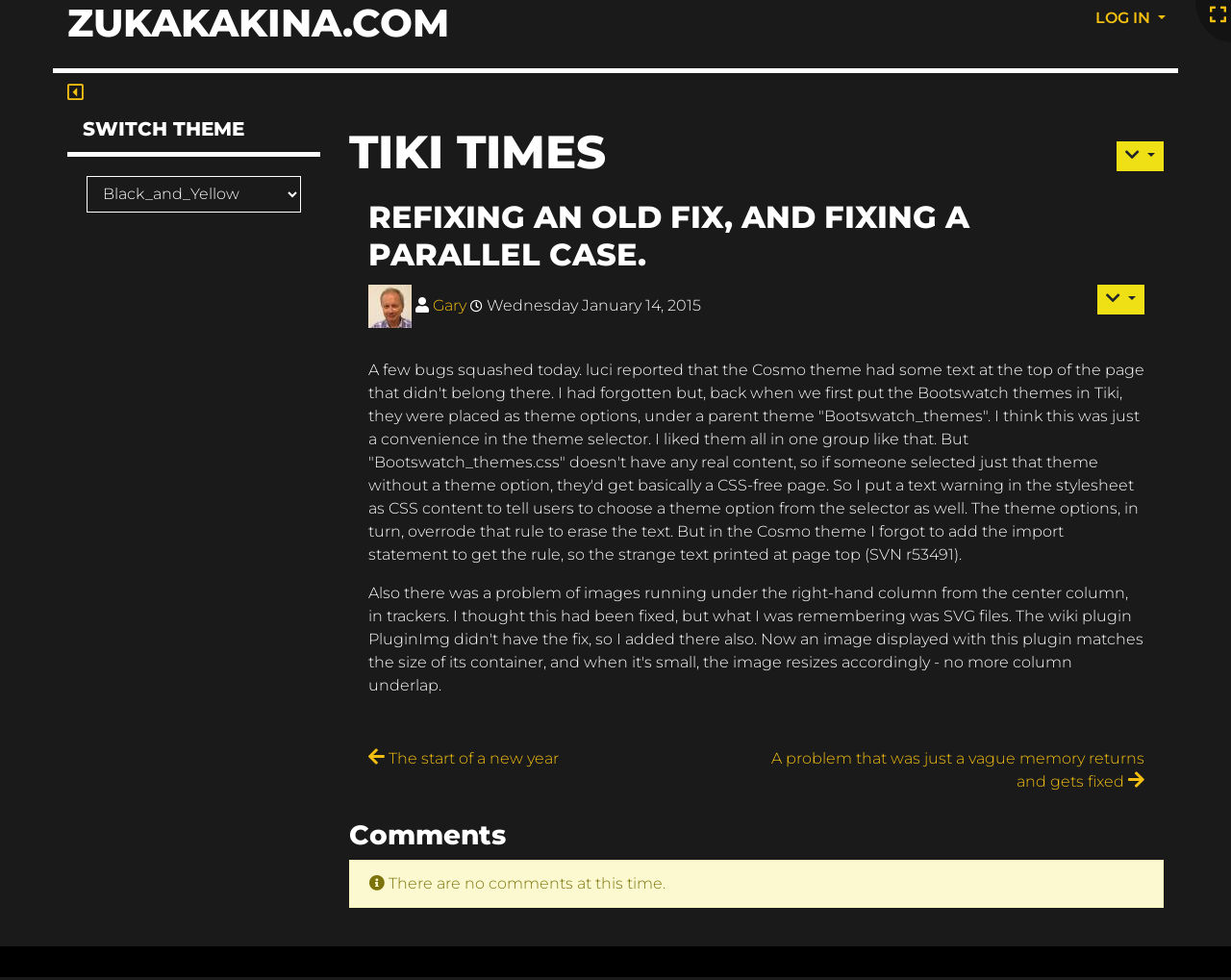Provide a single word or phrase answer to the question: 
What is the title of the article?

Refixing an old fix, and fixing a parallel case.